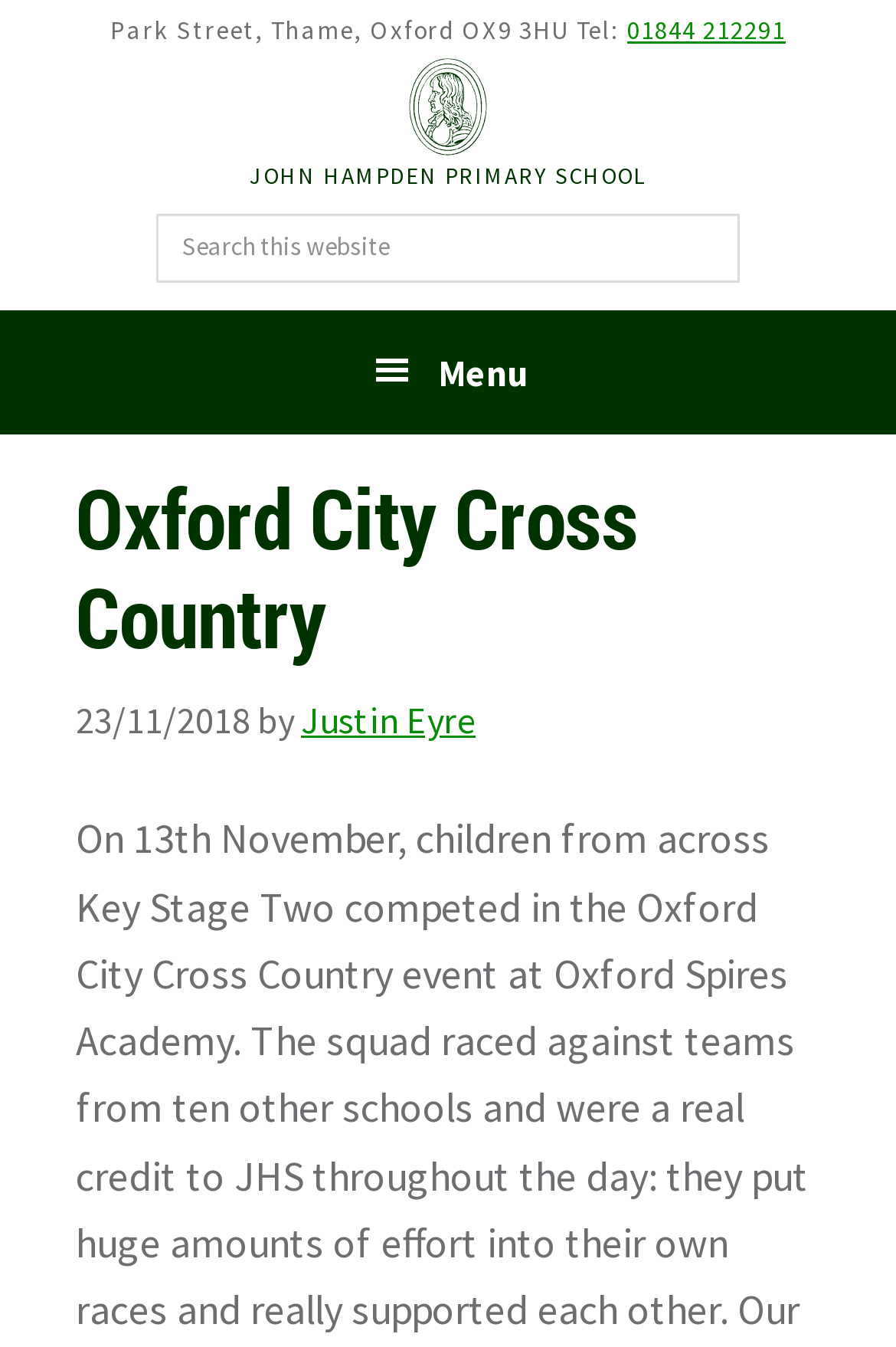What is the name of the primary school associated with Oxford City Cross Country?
Using the image as a reference, answer with just one word or a short phrase.

John Hampden Primary School